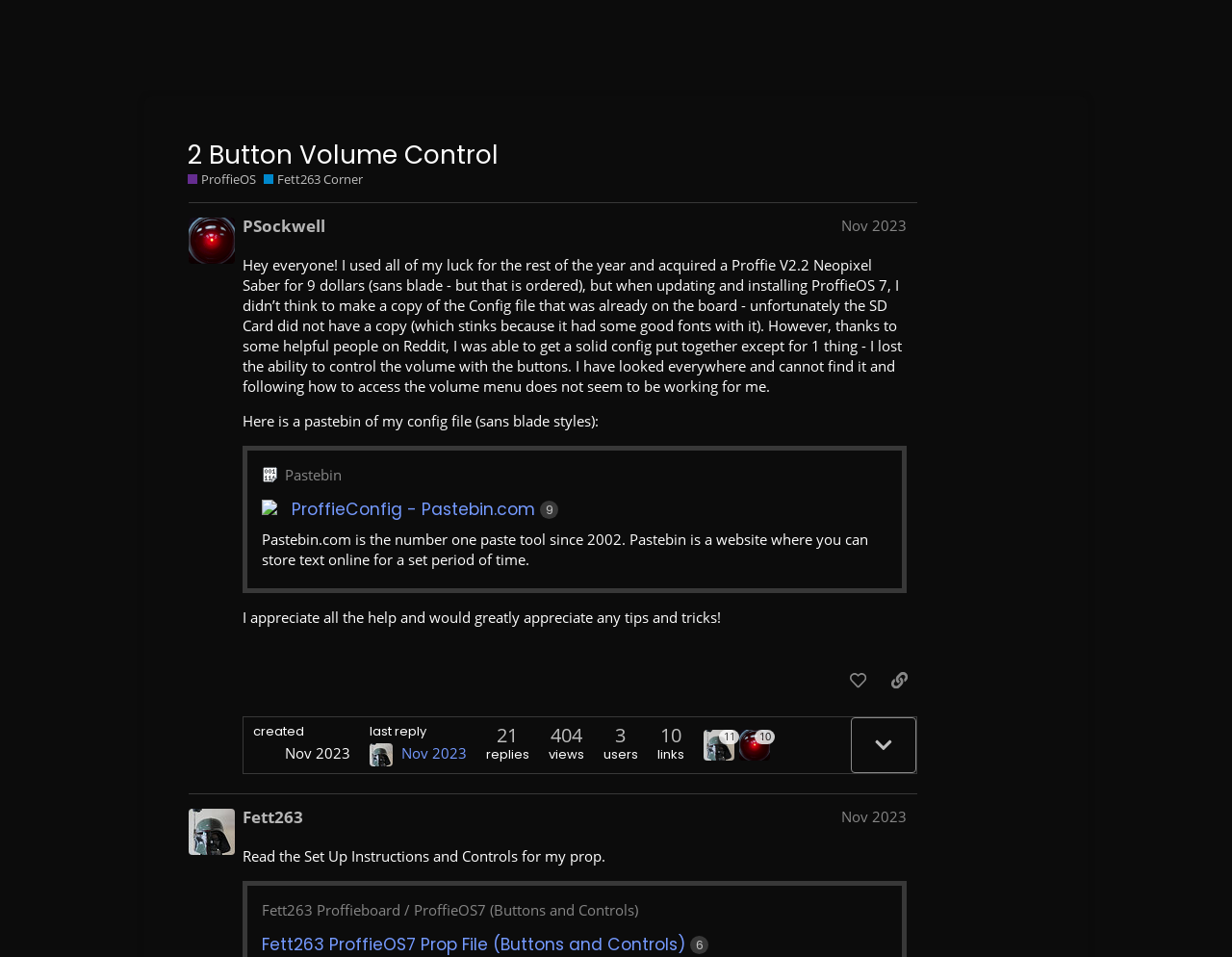Identify and provide the main heading of the webpage.

2 Button Volume Control